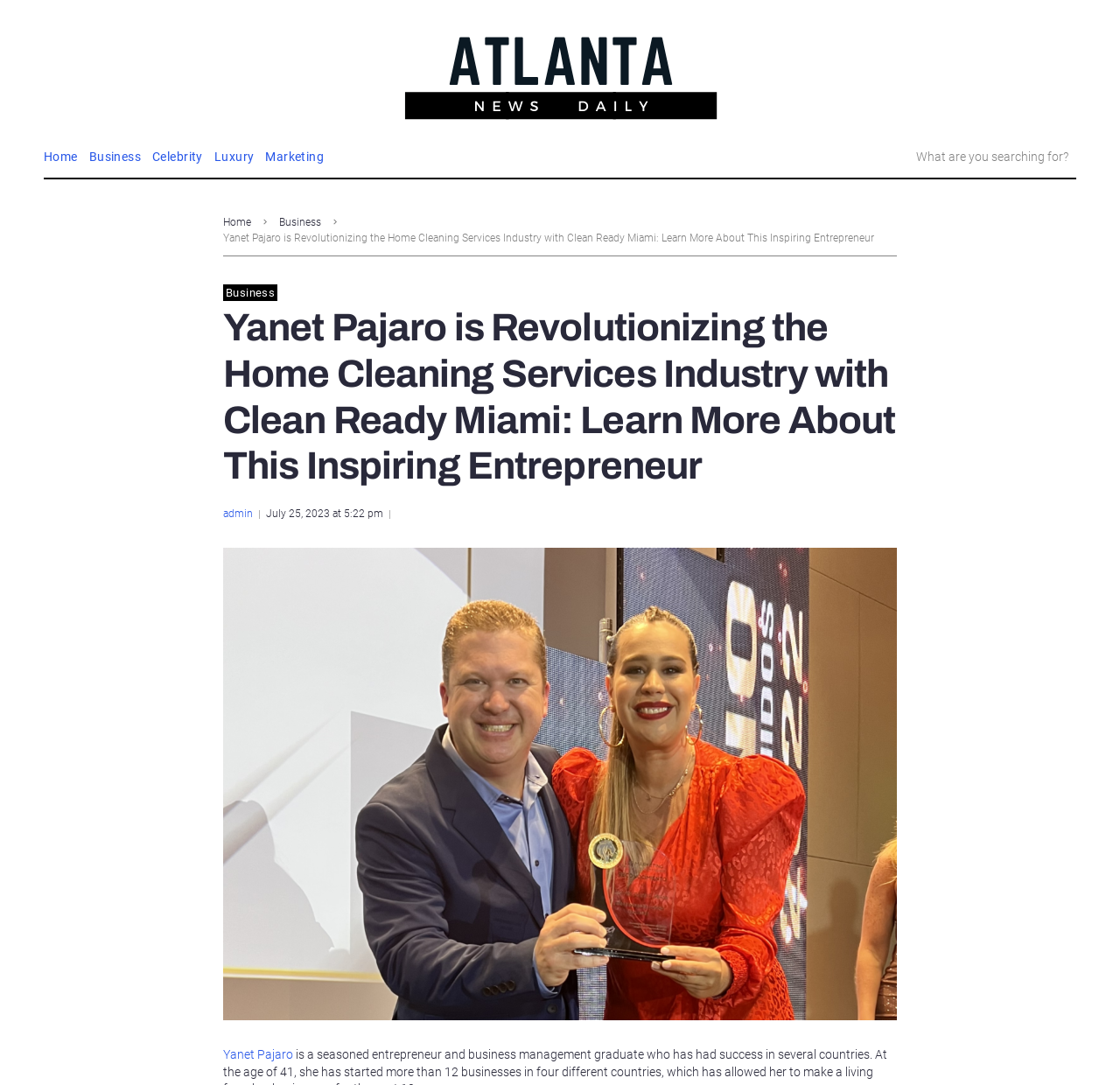Please identify the bounding box coordinates of the area I need to click to accomplish the following instruction: "Search for something".

[0.73, 0.131, 0.961, 0.158]